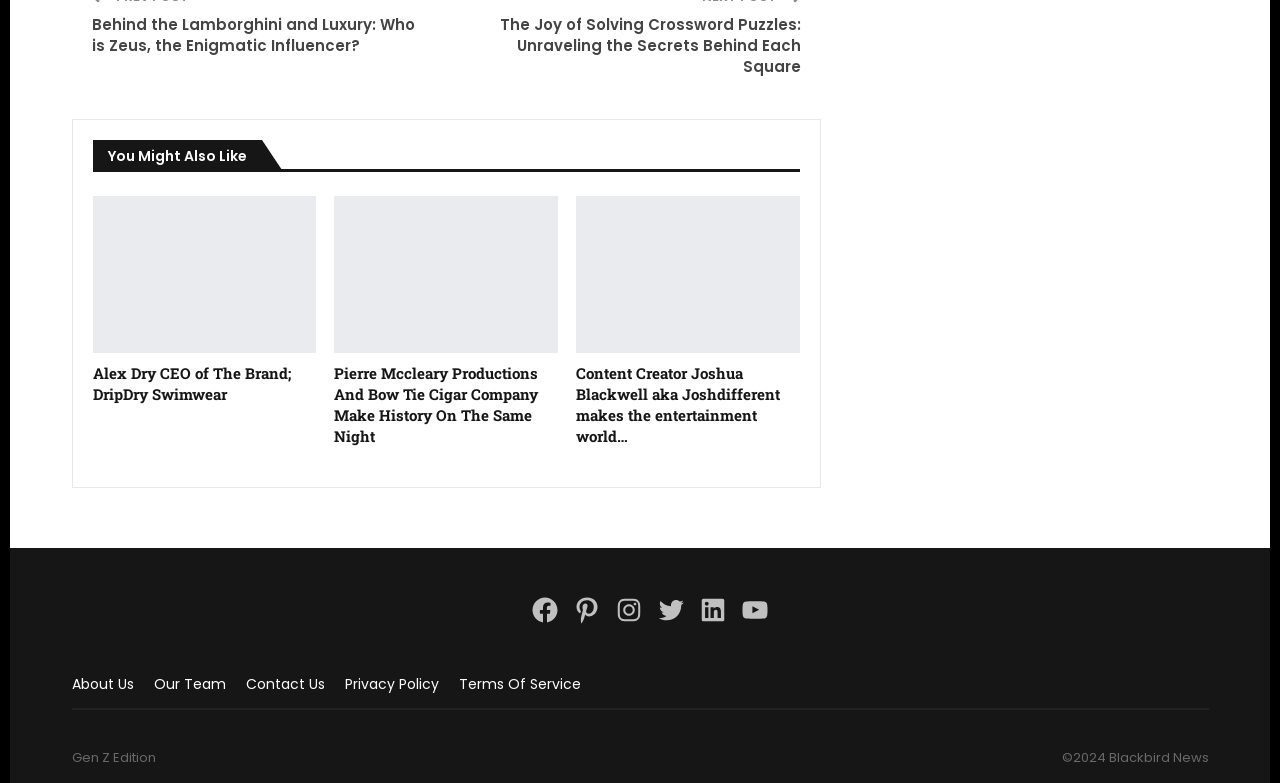What is the name of the social media platform with a bird logo?
Deliver a detailed and extensive answer to the question.

I found the answer by looking at the footer section of the webpage, where there are links to various social media platforms. The link with a bird logo is labeled as 'Twitter'.